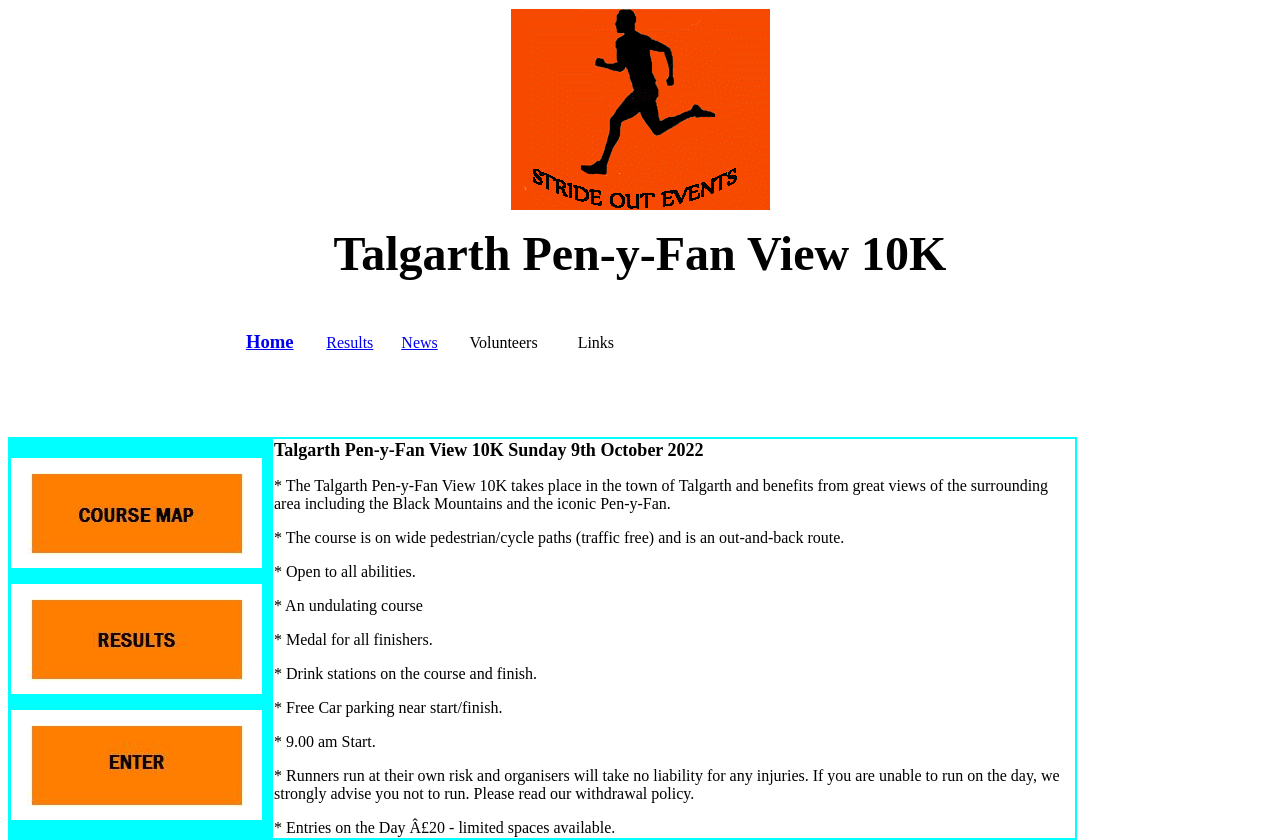Provide a brief response to the question below using one word or phrase:
What is the start time of the event?

9.00 am